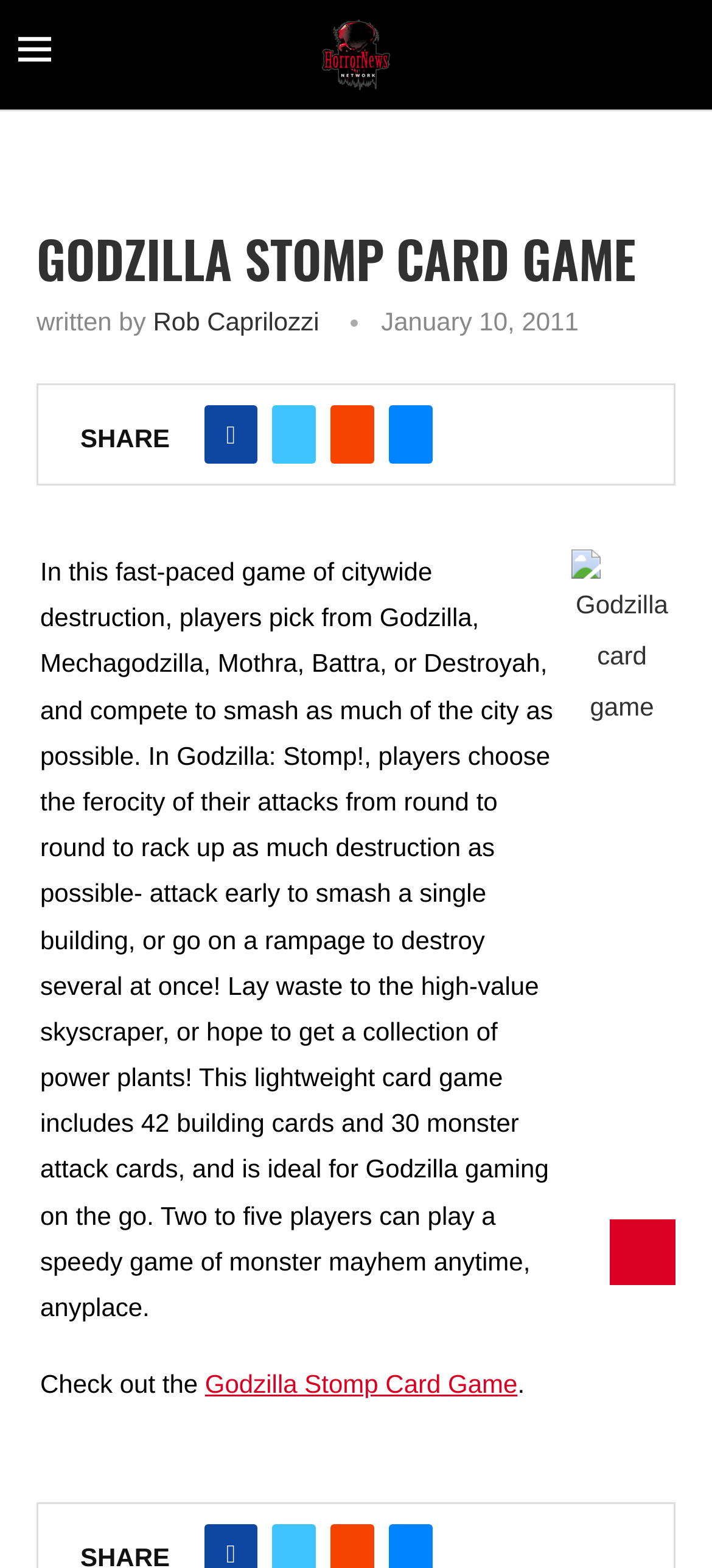Give a concise answer using one word or a phrase to the following question:
What is the name of the author of the article?

Rob Caprilozzi